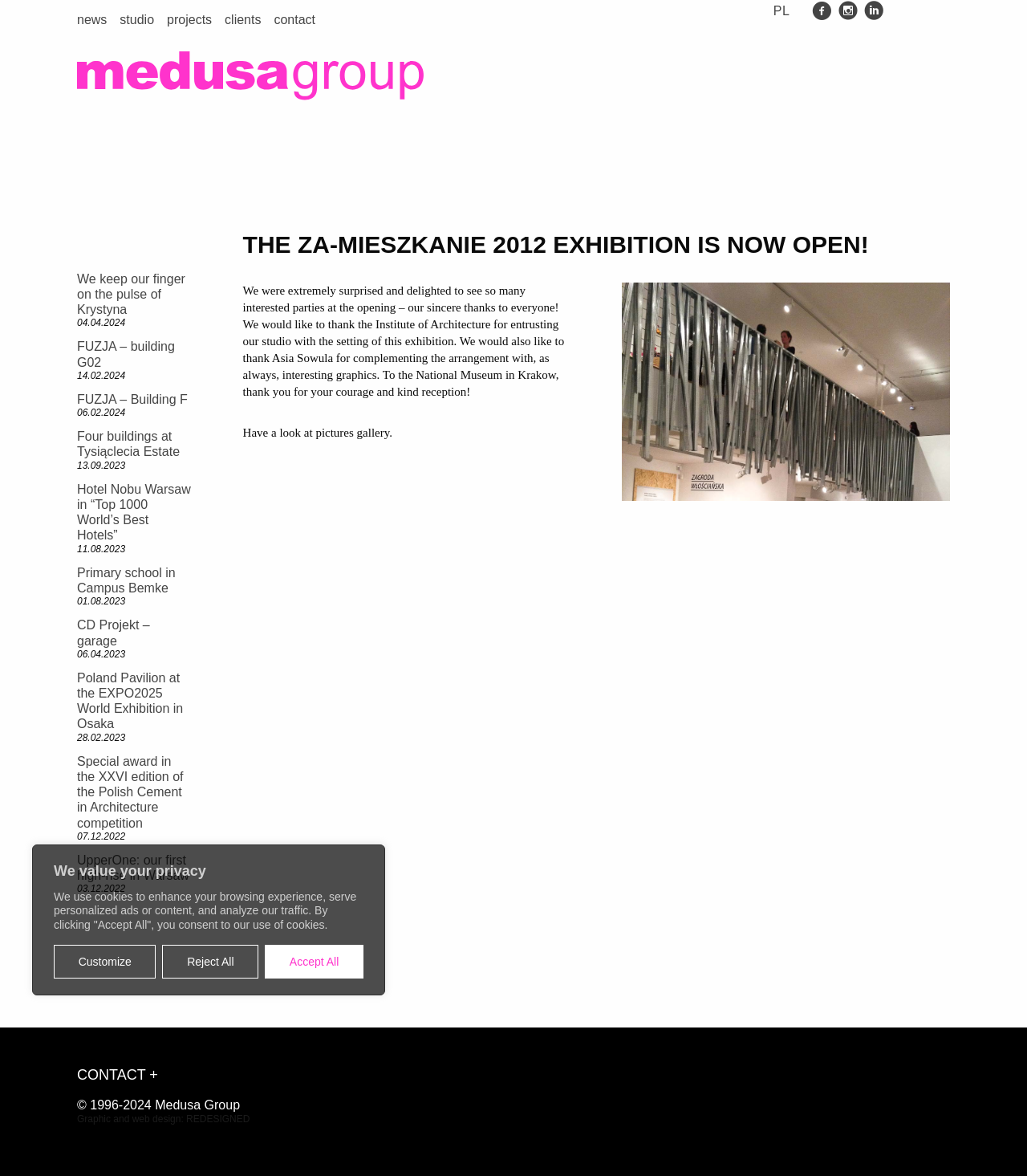Can you find and provide the main heading text of this webpage?

THE ZA-MIESZKANIE 2012 EXHIBITION IS NOW OPEN!